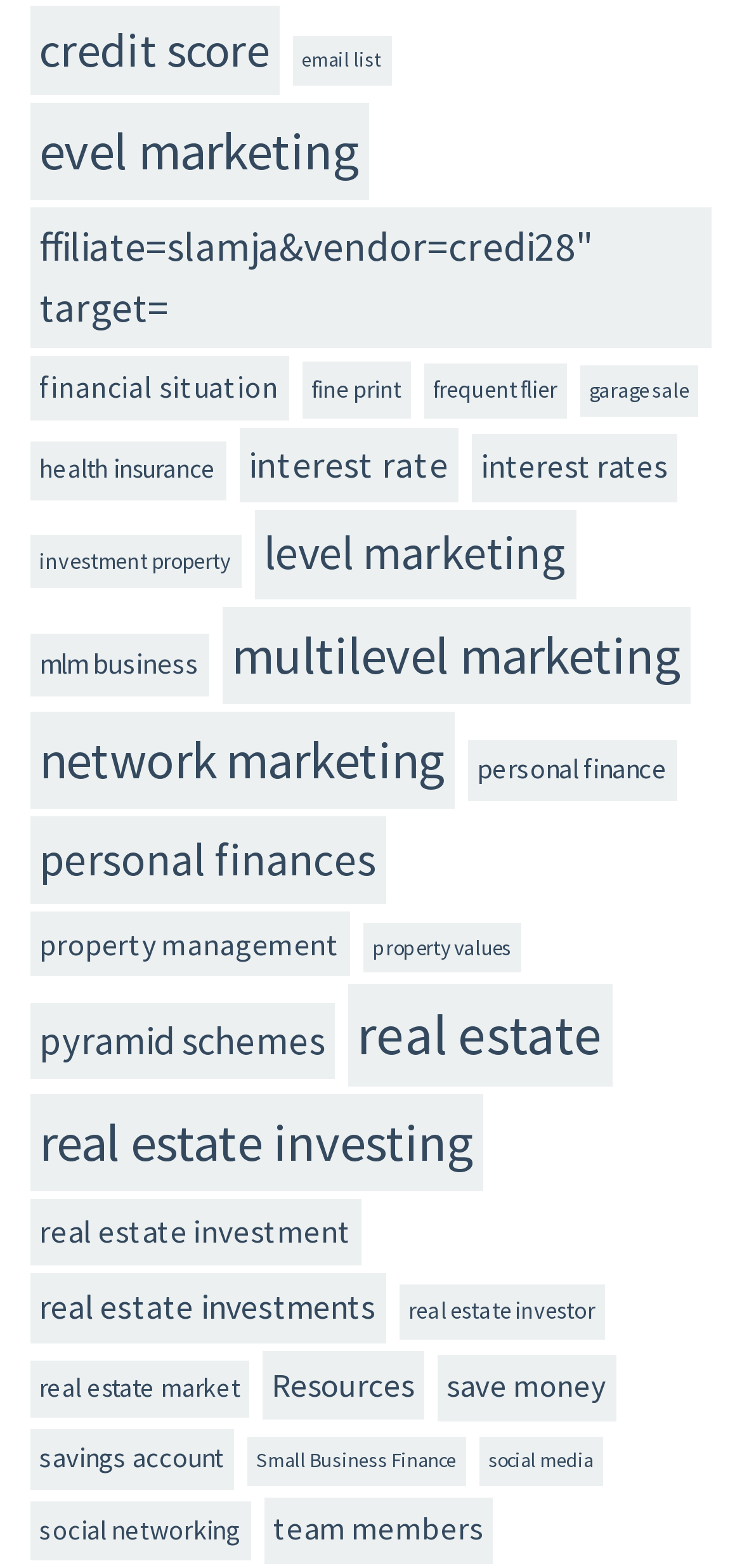Determine the bounding box coordinates for the clickable element required to fulfill the instruction: "View credit score information". Provide the coordinates as four float numbers between 0 and 1, i.e., [left, top, right, bottom].

[0.04, 0.003, 0.376, 0.06]